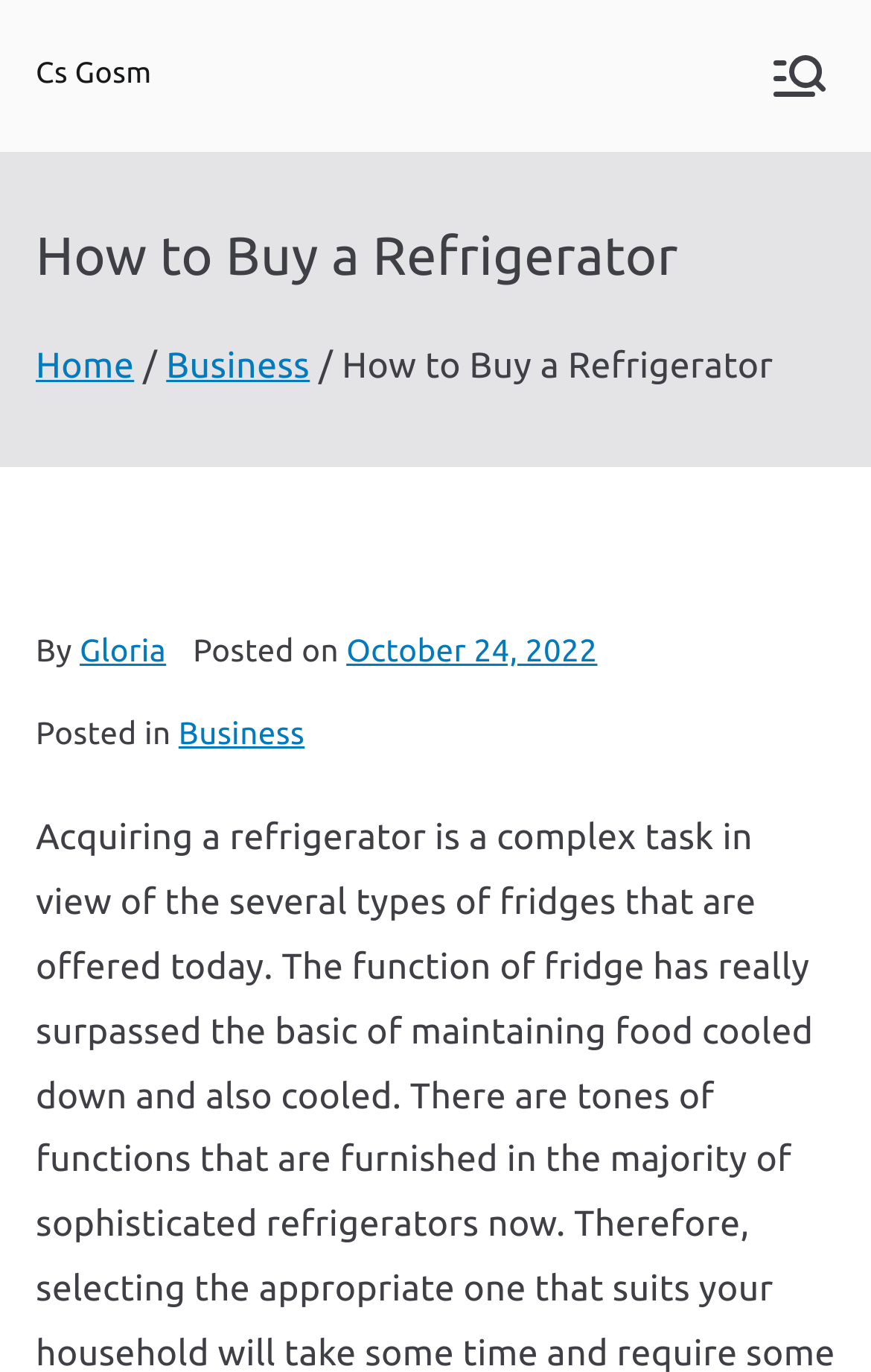Analyze and describe the webpage in a detailed narrative.

The webpage is about a guide on "How to Buy a Refrigerator" and is provided by Cs Gosm. At the top left, there is a link to Cs Gosm, and at the top right, there is a button labeled "Primary Menu" with an accompanying image. 

Below the top section, there is a heading that repeats the title "How to Buy a Refrigerator". Underneath the heading, there is a navigation section labeled "Breadcrumbs" that contains links to "Home" and "Business", as well as a static text that also displays the title. 

Further down, there is an author section that indicates the article is written by Gloria, posted on October 24, 2022. The article is categorized under "Business".